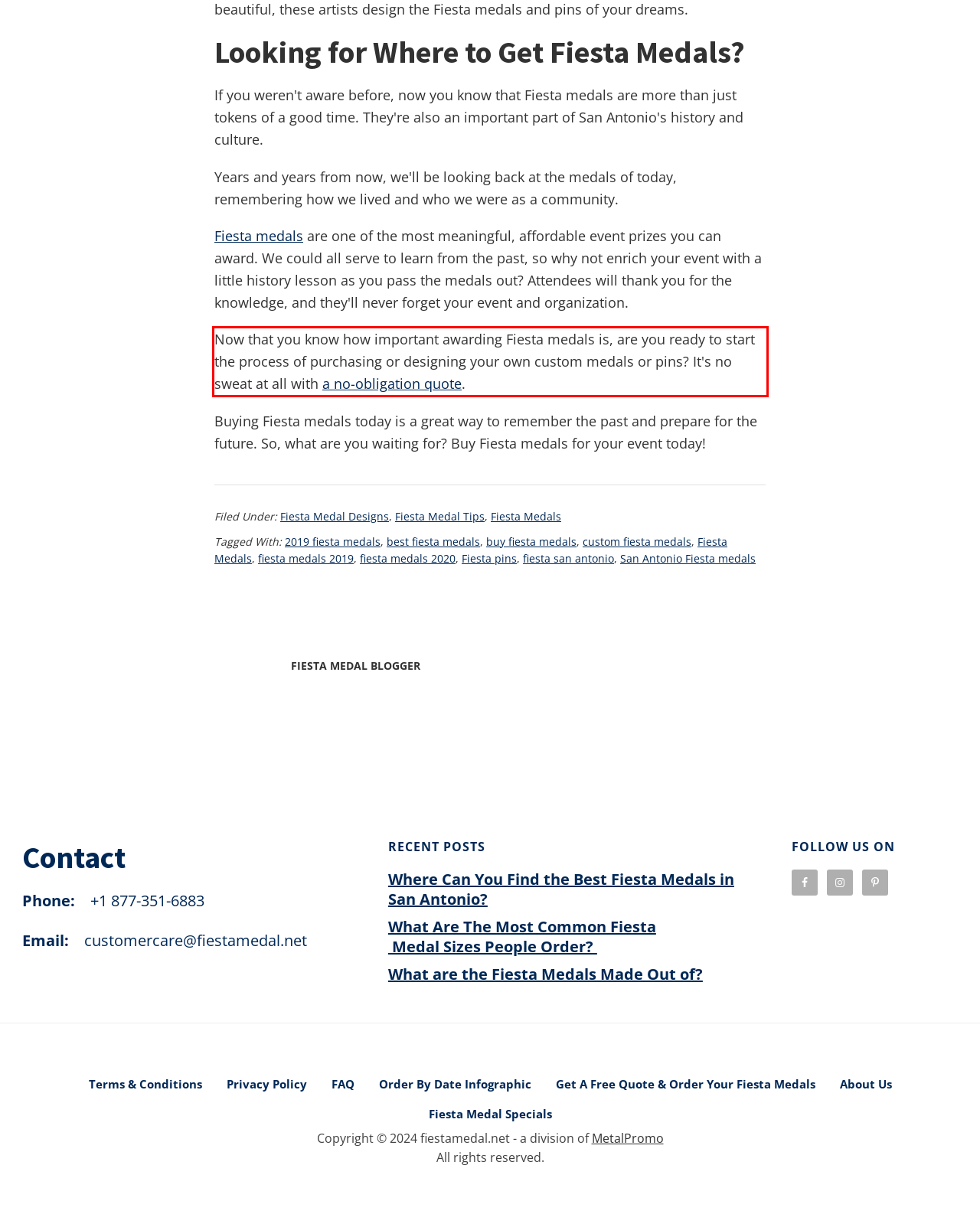Examine the webpage screenshot and use OCR to obtain the text inside the red bounding box.

Now that you know how important awarding Fiesta medals is, are you ready to start the process of purchasing or designing your own custom medals or pins? It's no sweat at all with a no-obligation quote.